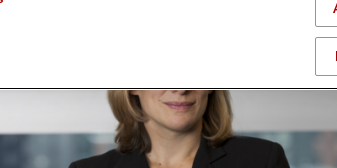How can one contact Gail E. Crawford?
Look at the image and respond to the question as thoroughly as possible.

According to the image, Gail E. Crawford's contact information includes her email address and phone number, indicating that she is available for communication regarding her expertise.